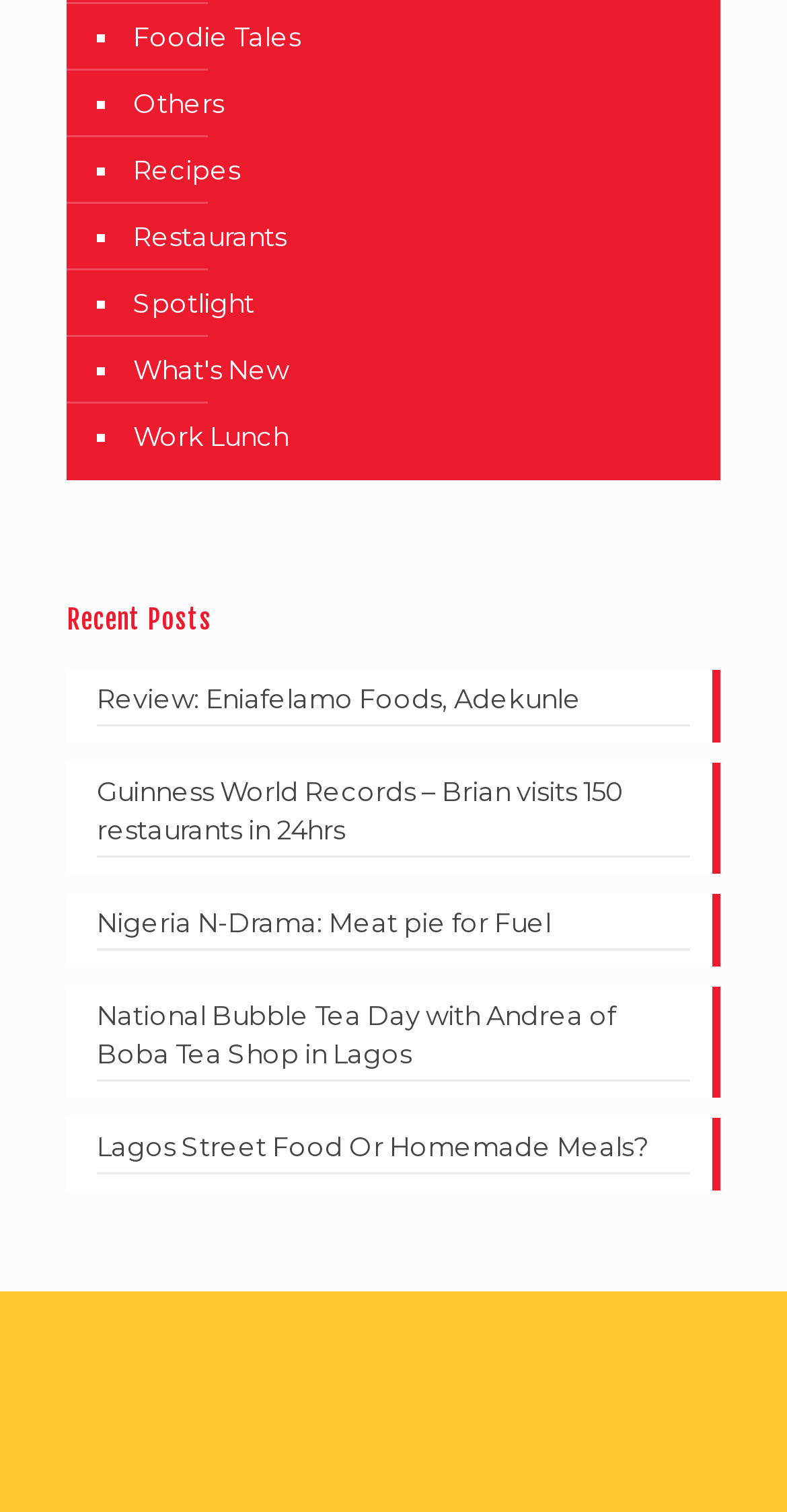Identify the bounding box coordinates of the specific part of the webpage to click to complete this instruction: "Click on Foodie Tales".

[0.162, 0.002, 0.89, 0.046]